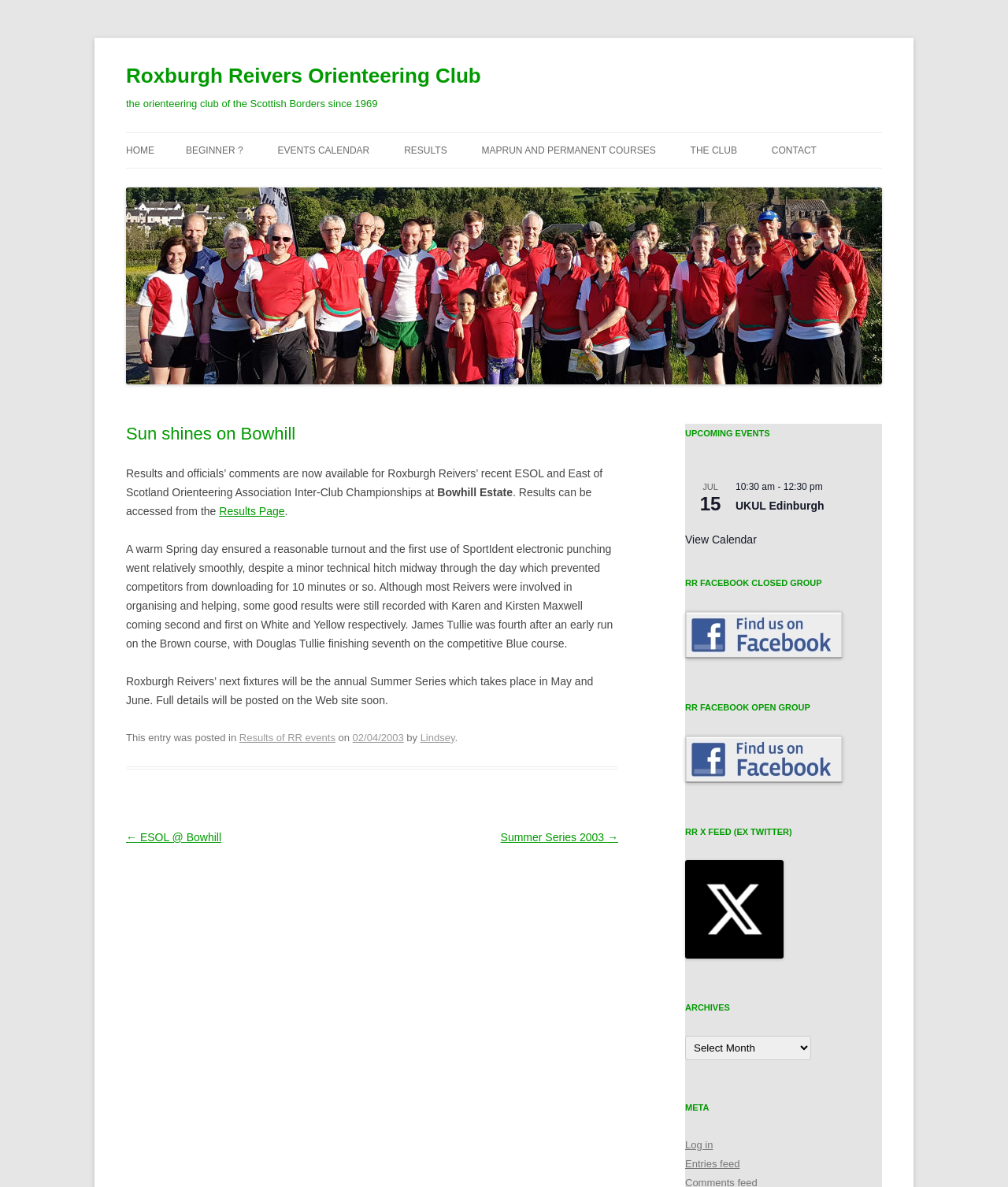Identify and extract the main heading of the webpage.

Roxburgh Reivers Orienteering Club